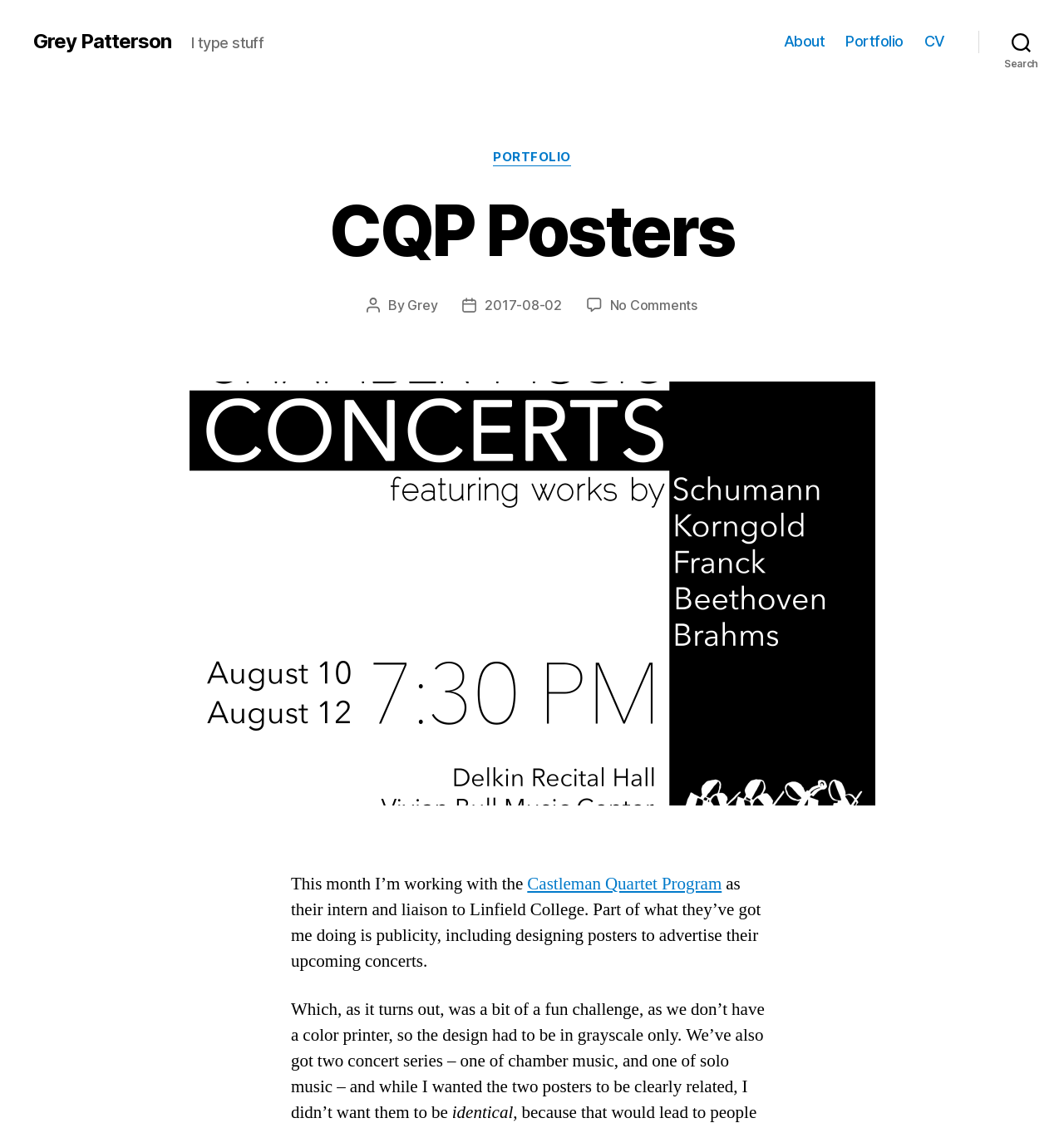How many navigation links are there?
Refer to the screenshot and deliver a thorough answer to the question presented.

I found the answer by looking at the navigation element which contains three links: 'About', 'Portfolio', and 'CV'.